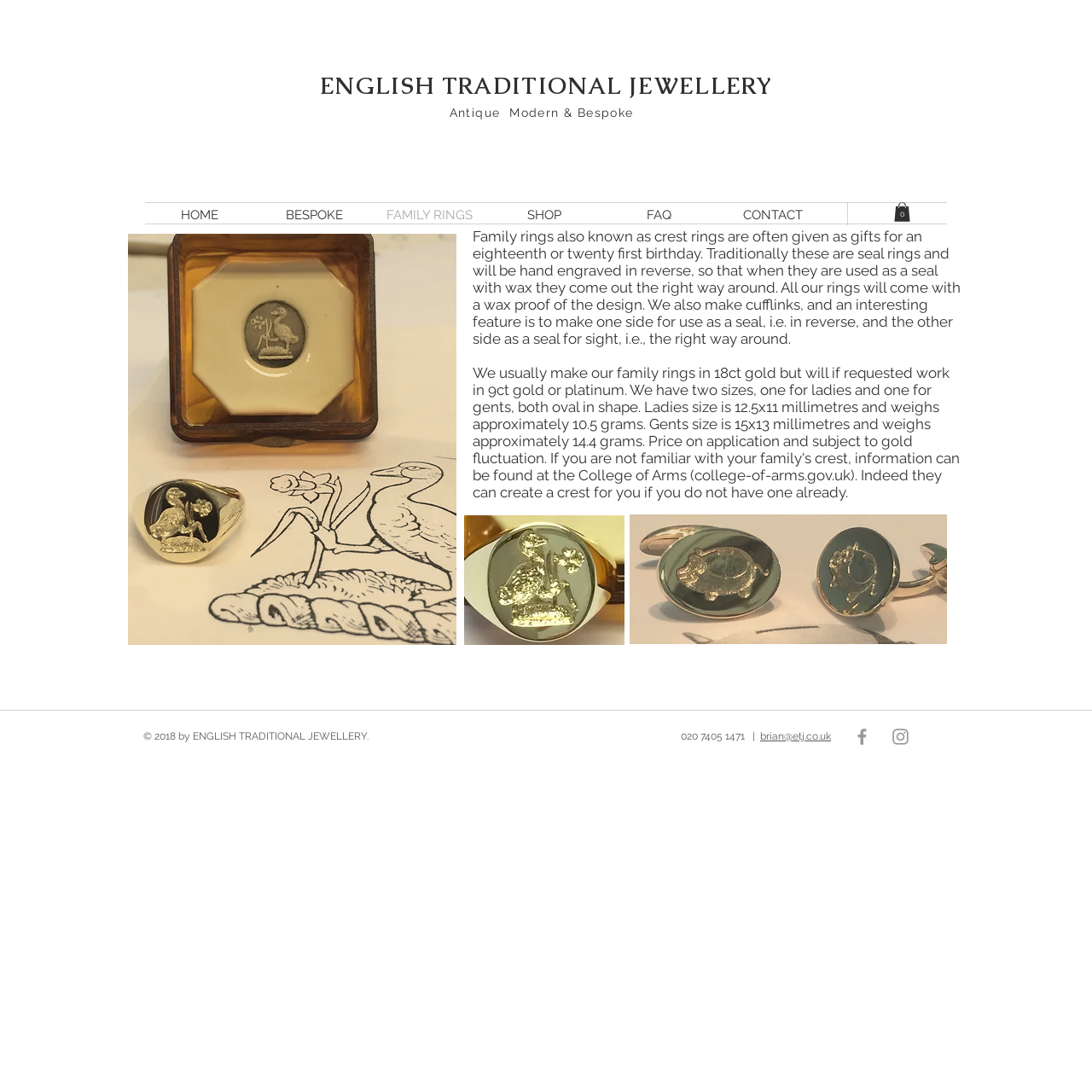Could you please study the image and provide a detailed answer to the question:
How many navigation links are available on the website?

By examining the navigation section of the webpage, I can see that there are 7 links: 'HOME', 'BESPOKE', 'FAMILY RINGS', 'SHOP', 'FAQ', 'CONTACT', and 'Cart with 0 items'.